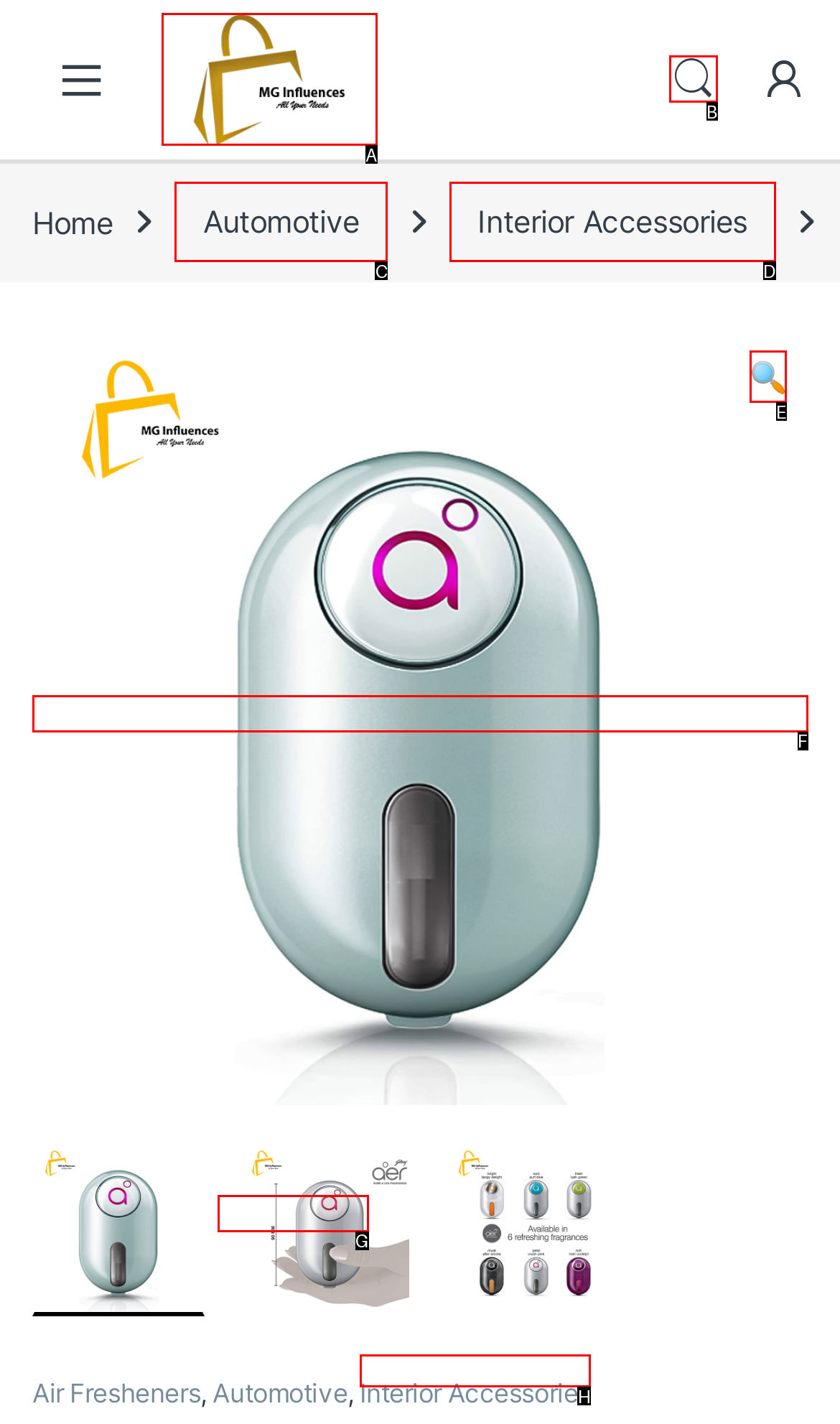Identify the HTML element that should be clicked to accomplish the task: Search for something
Provide the option's letter from the given choices.

B